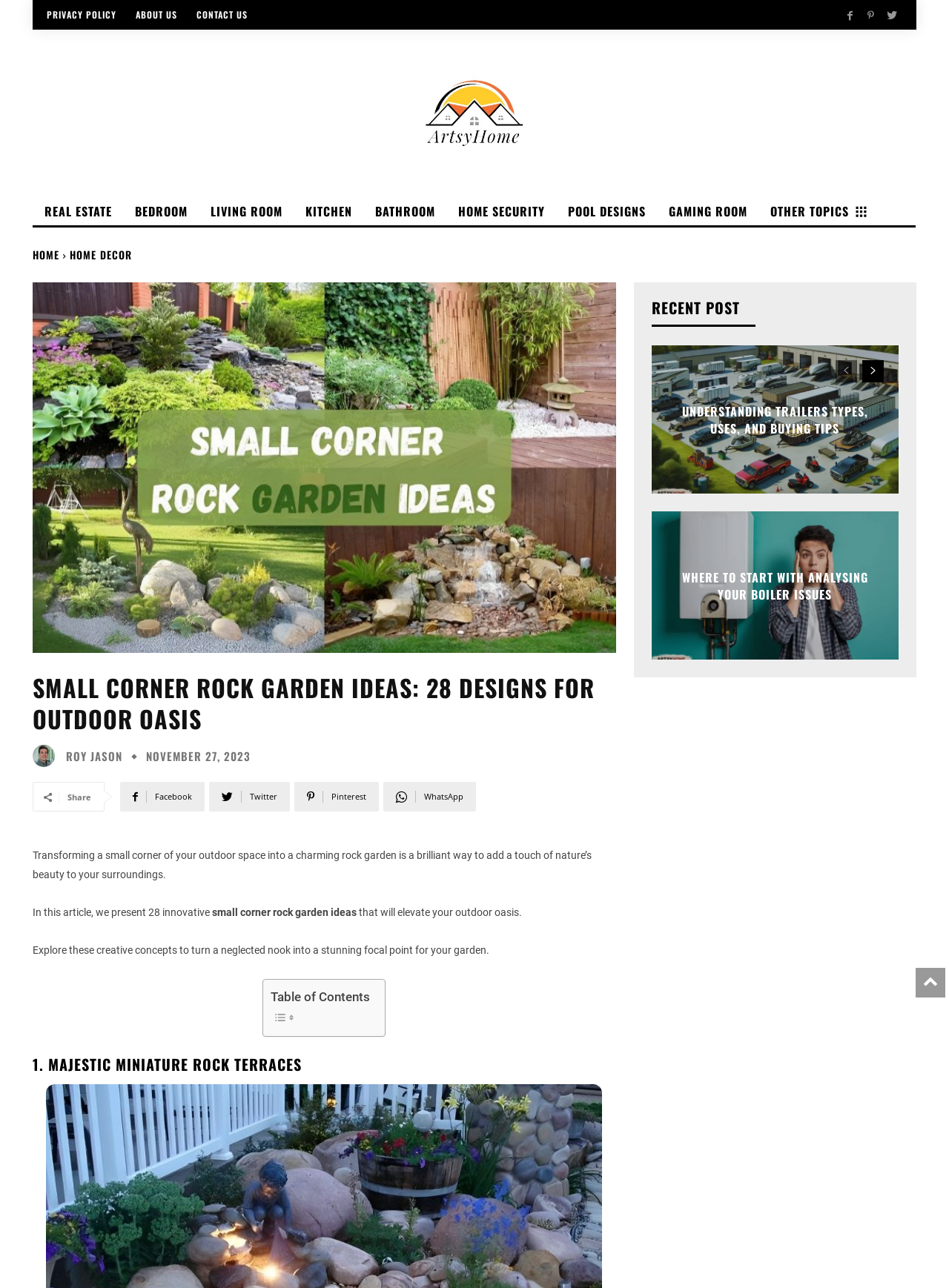Identify the bounding box coordinates of the clickable region required to complete the instruction: "Go to the next page". The coordinates should be given as four float numbers within the range of 0 and 1, i.e., [left, top, right, bottom].

[0.909, 0.28, 0.931, 0.297]